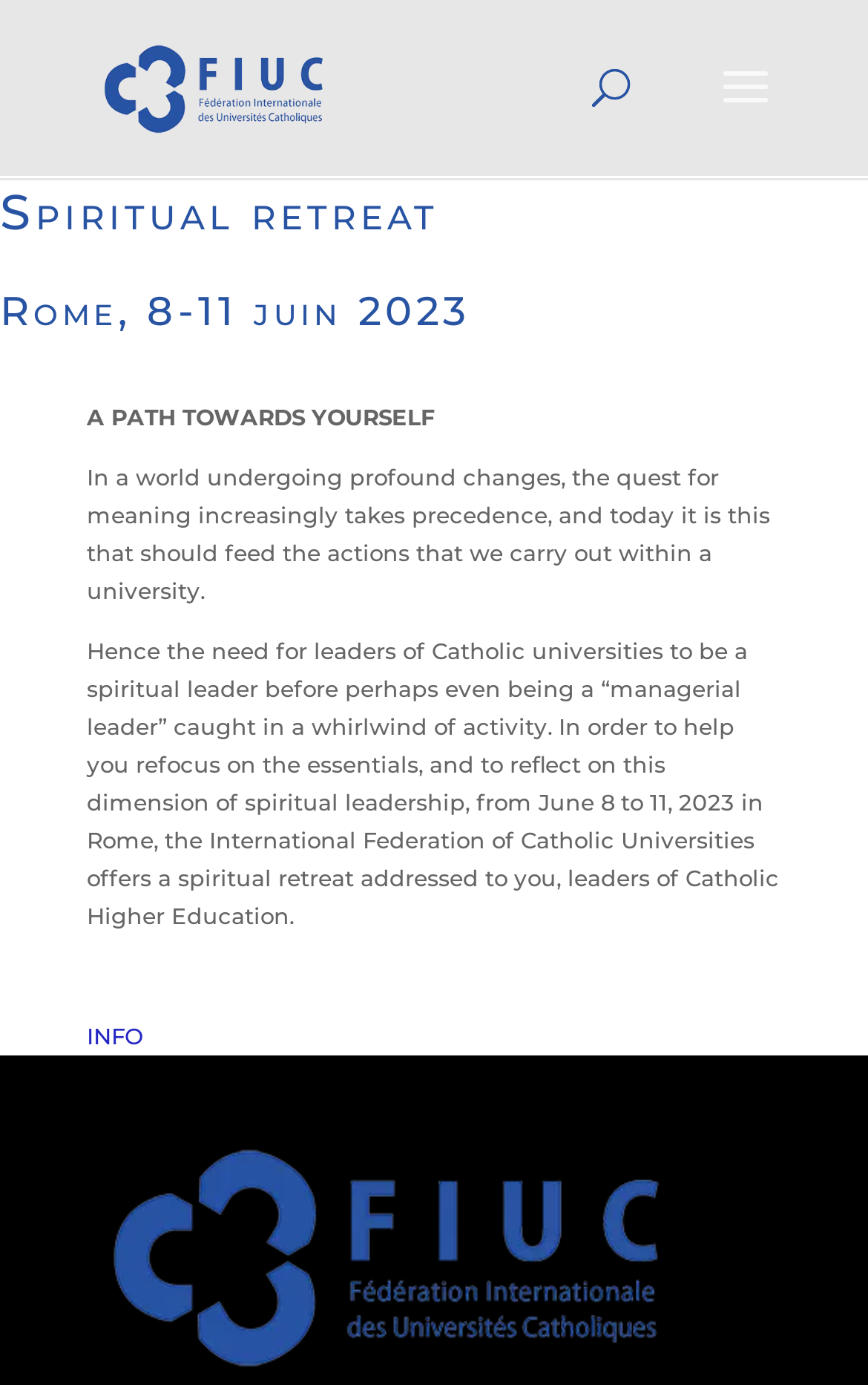Given the following UI element description: "learn more", find the bounding box coordinates in the webpage screenshot.

None